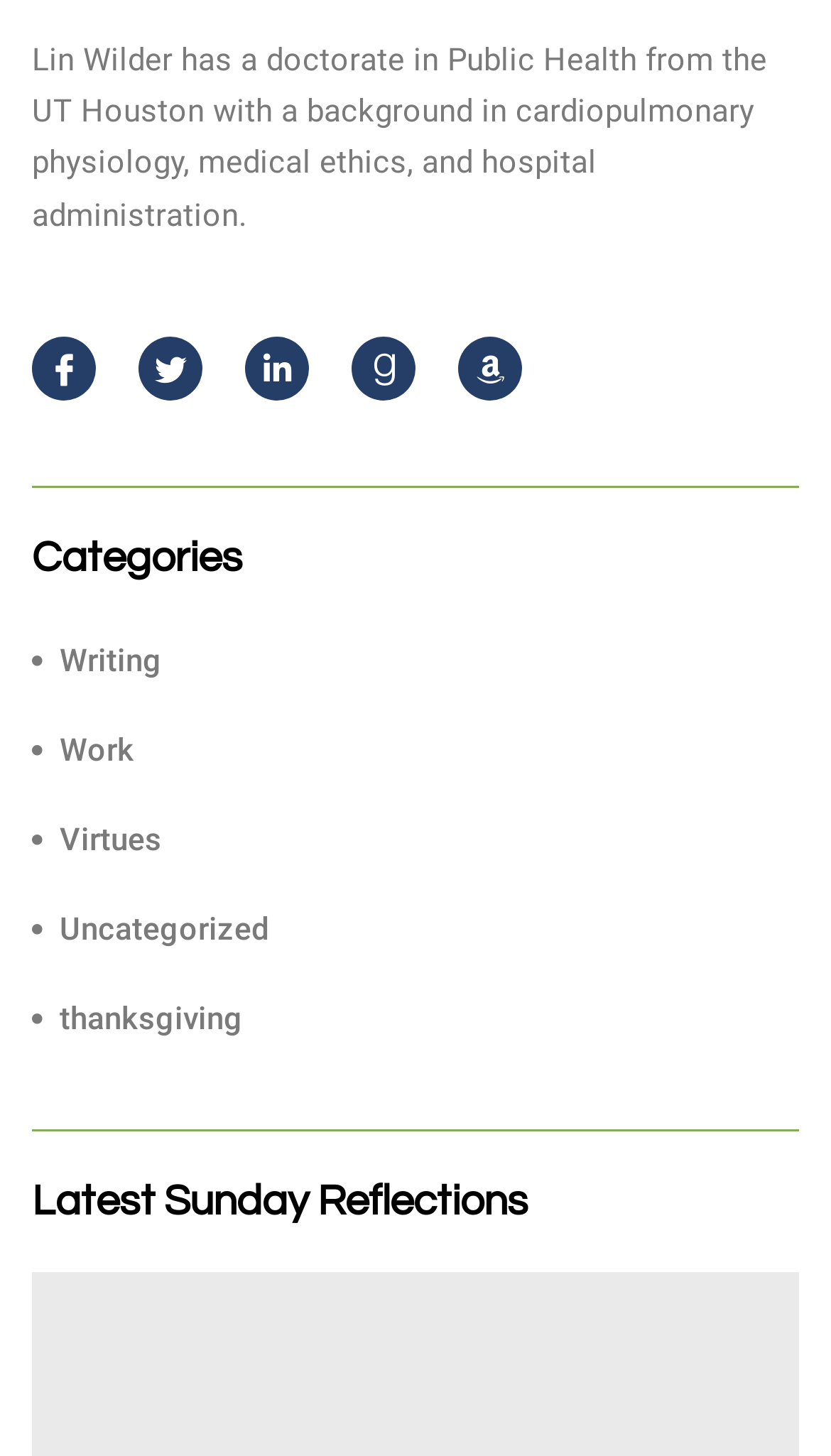Observe the image and answer the following question in detail: What is the author's background?

The author's background is mentioned in the first StaticText element, which states that Lin Wilder has a doctorate in Public Health from the UT Houston with a background in cardiopulmonary physiology, medical ethics, and hospital administration.